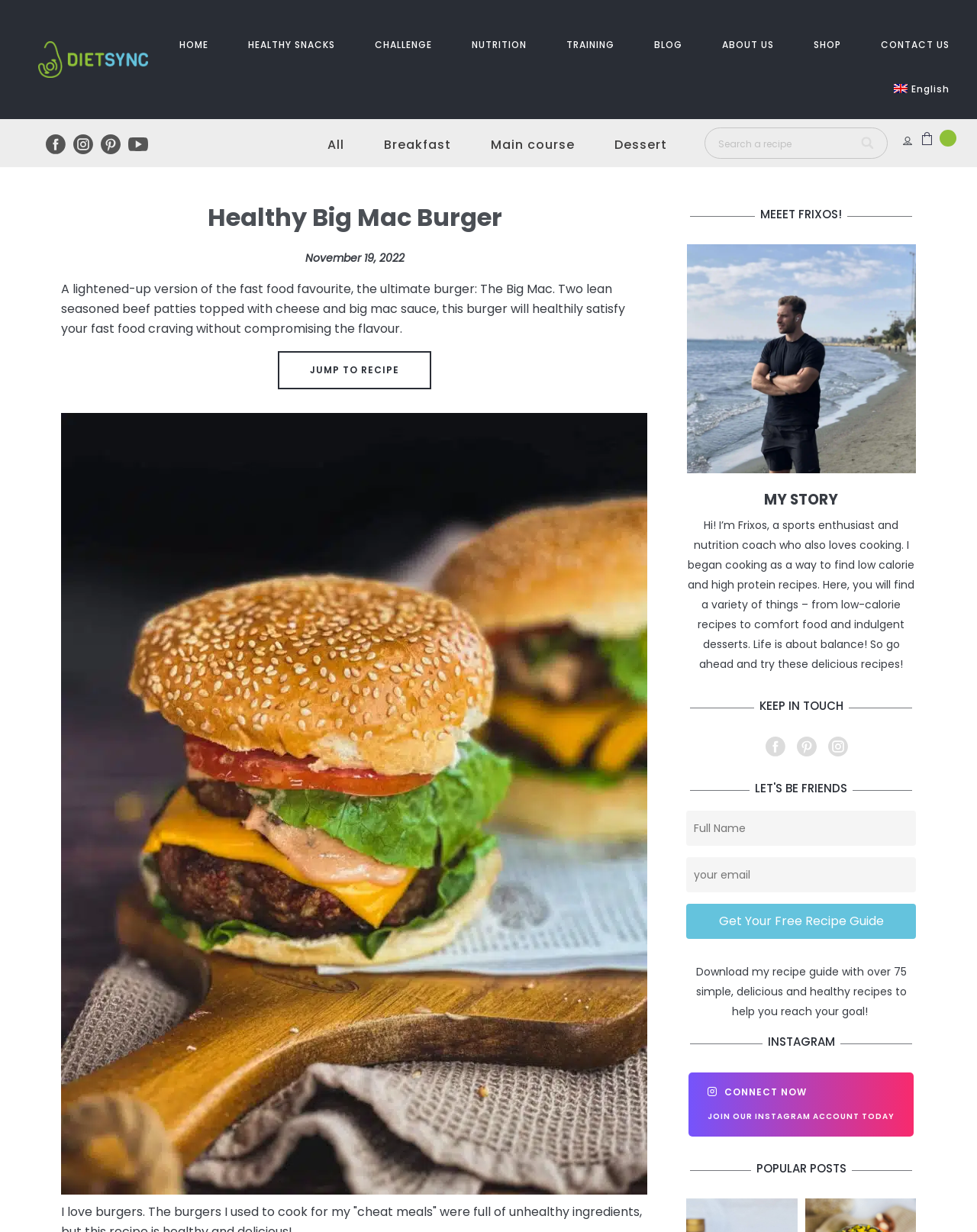Please provide a one-word or phrase answer to the question: 
How many categories are in the navigation menu?

6